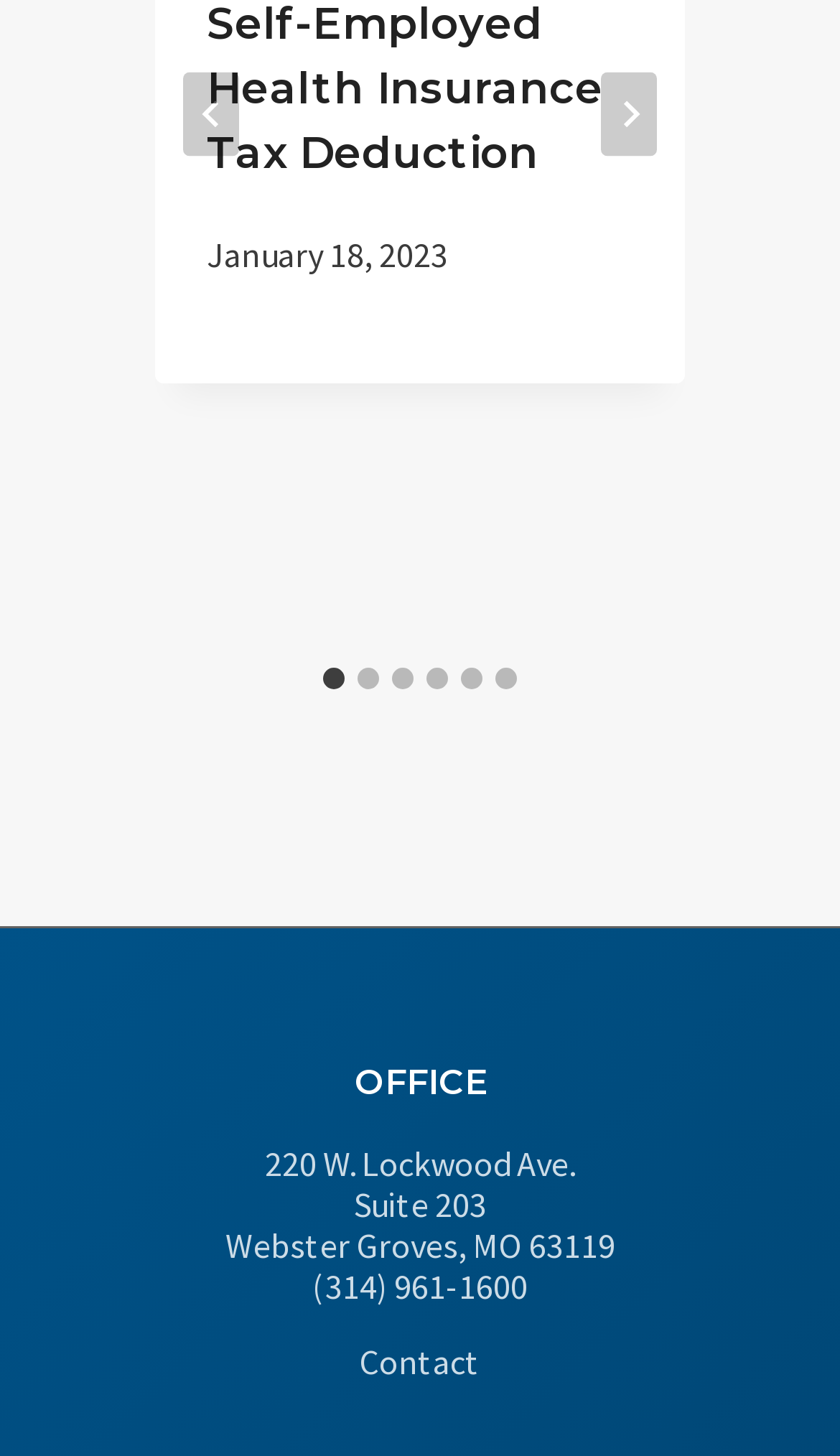Find the bounding box coordinates of the clickable area that will achieve the following instruction: "Select slide 2".

[0.426, 0.458, 0.451, 0.473]